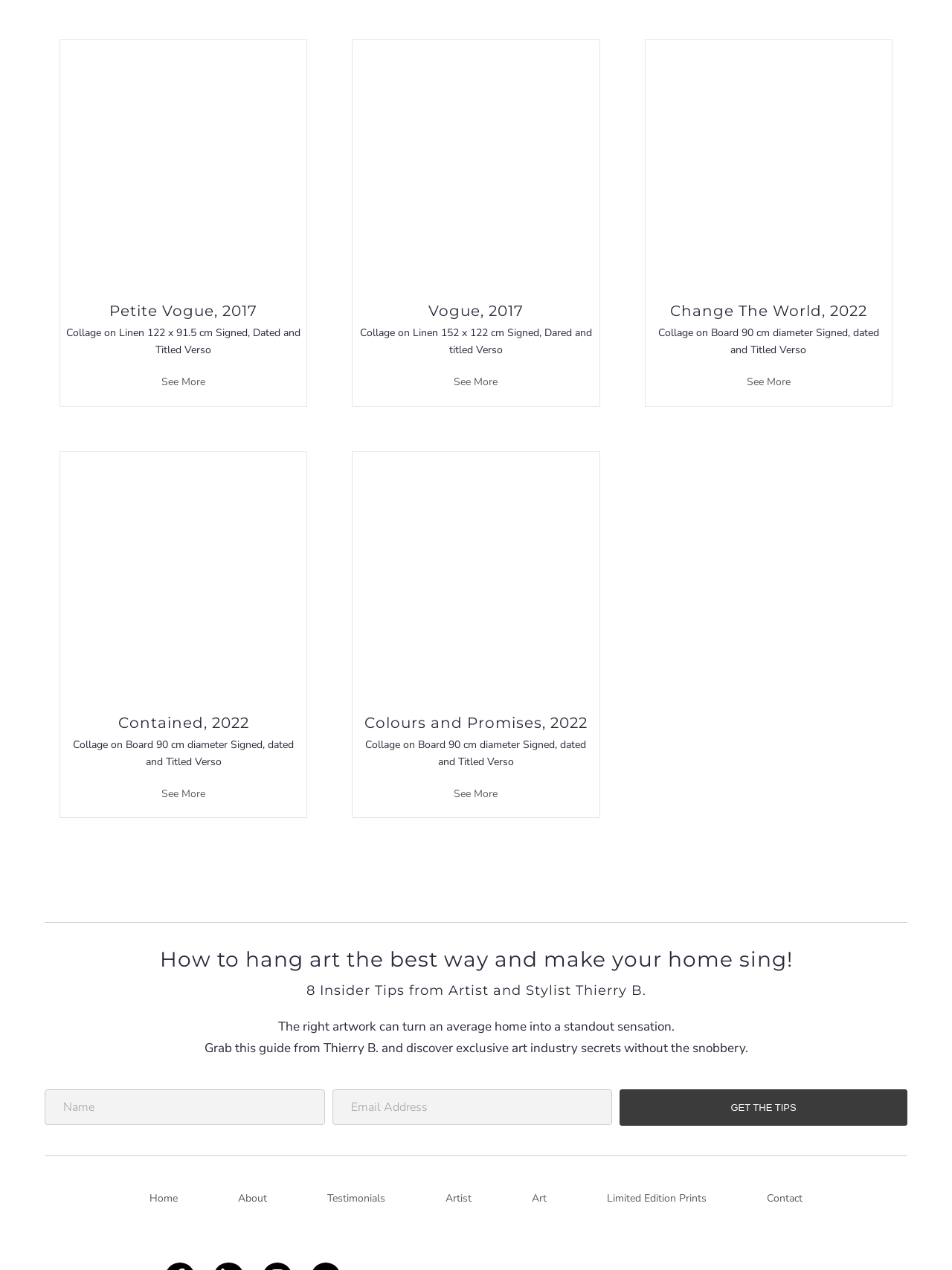What is the link at the bottom of the page?
With the help of the image, please provide a detailed response to the question.

The link at the bottom of the page is 'GET THE TIPS' as indicated by the link element with the text 'GET THE TIPS'.